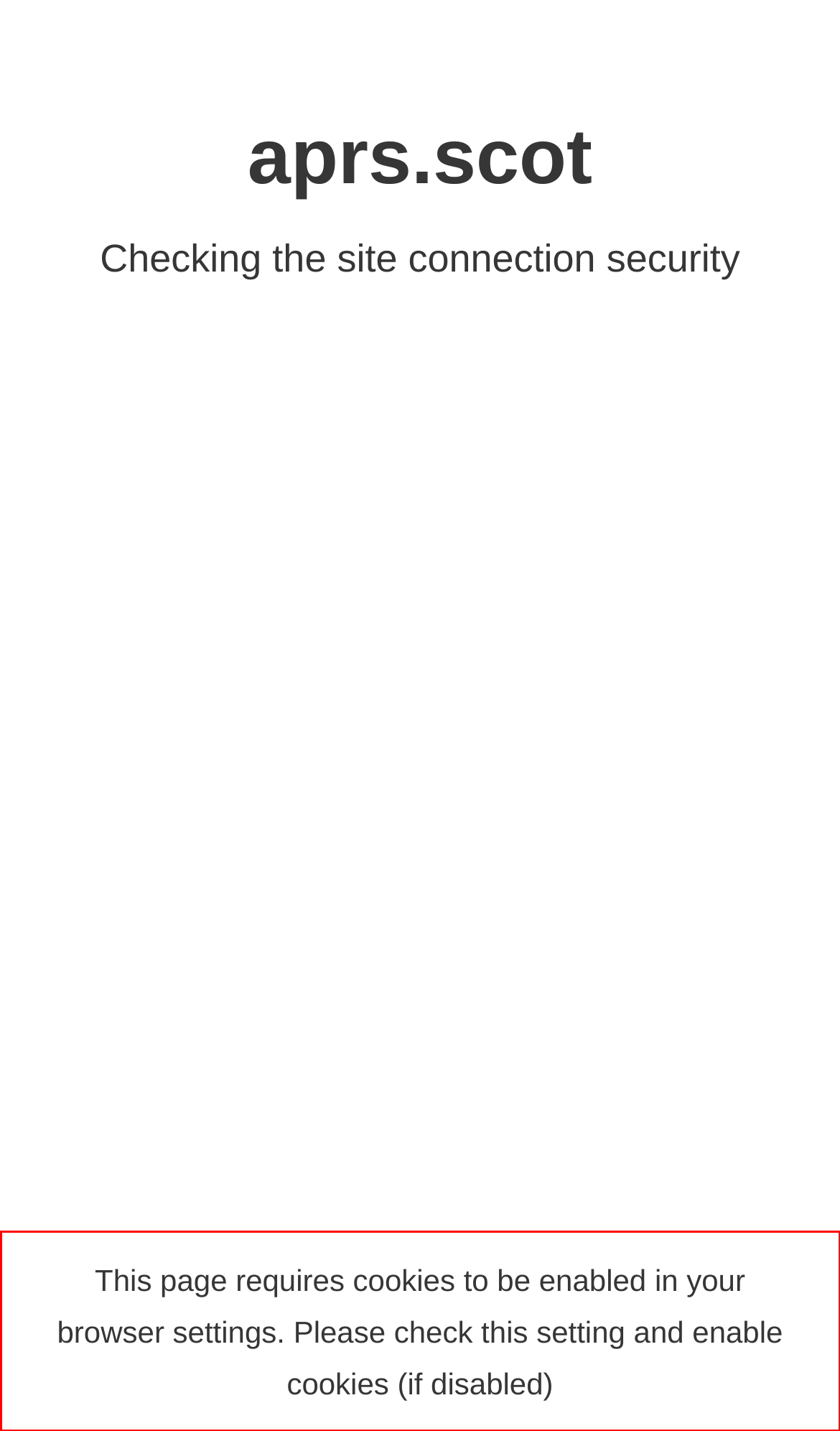By examining the provided screenshot of a webpage, recognize the text within the red bounding box and generate its text content.

This page requires cookies to be enabled in your browser settings. Please check this setting and enable cookies (if disabled)